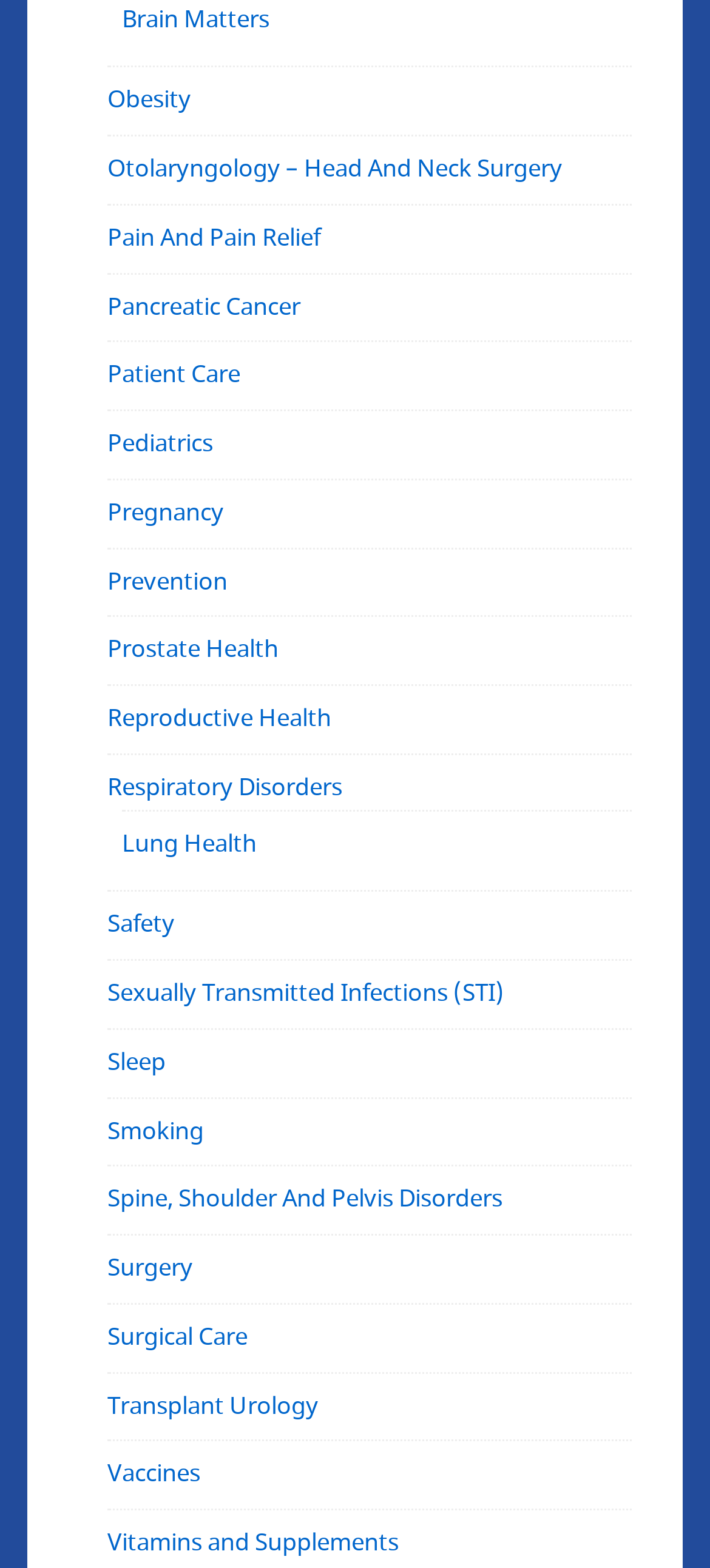Locate the bounding box coordinates of the element that needs to be clicked to carry out the instruction: "Explore Obesity". The coordinates should be given as four float numbers ranging from 0 to 1, i.e., [left, top, right, bottom].

[0.151, 0.053, 0.269, 0.075]